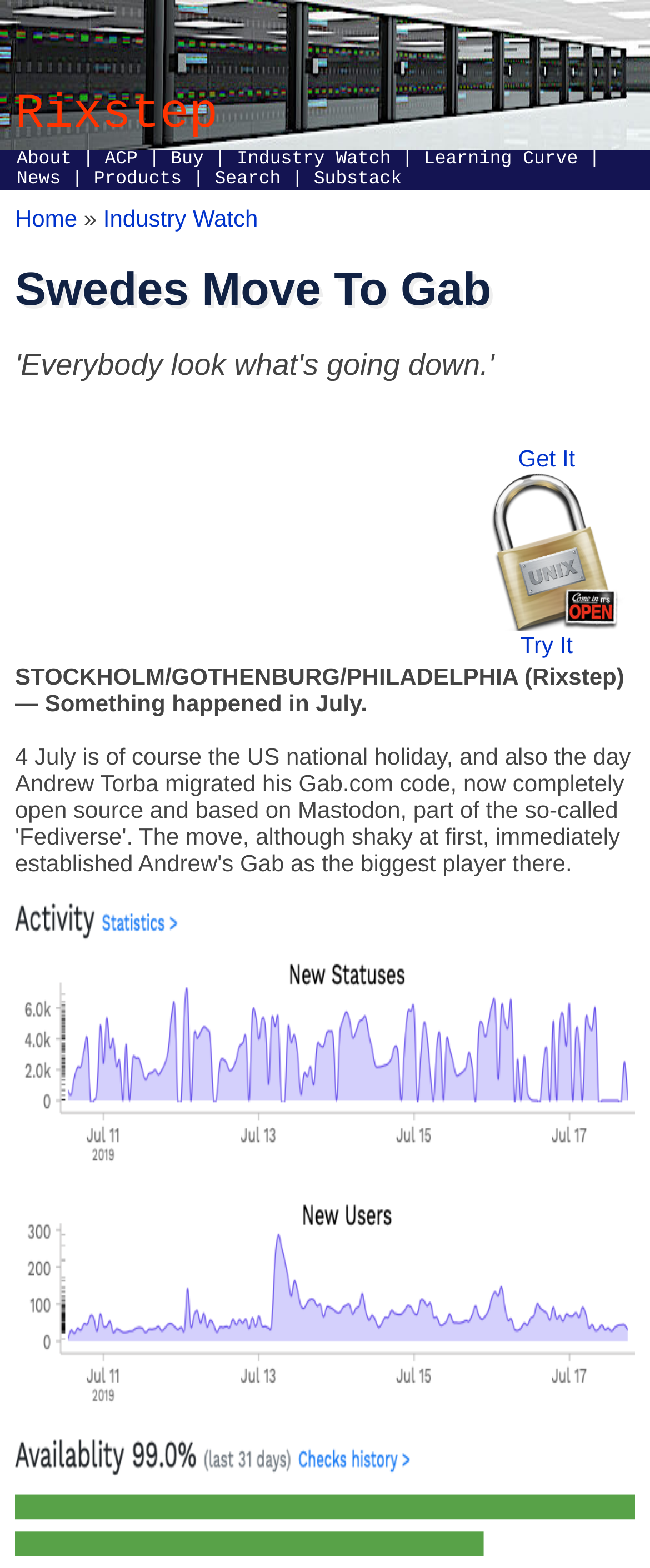Please specify the bounding box coordinates of the clickable region to carry out the following instruction: "View CouFrac 2022 – Call for abstract". The coordinates should be four float numbers between 0 and 1, in the format [left, top, right, bottom].

None